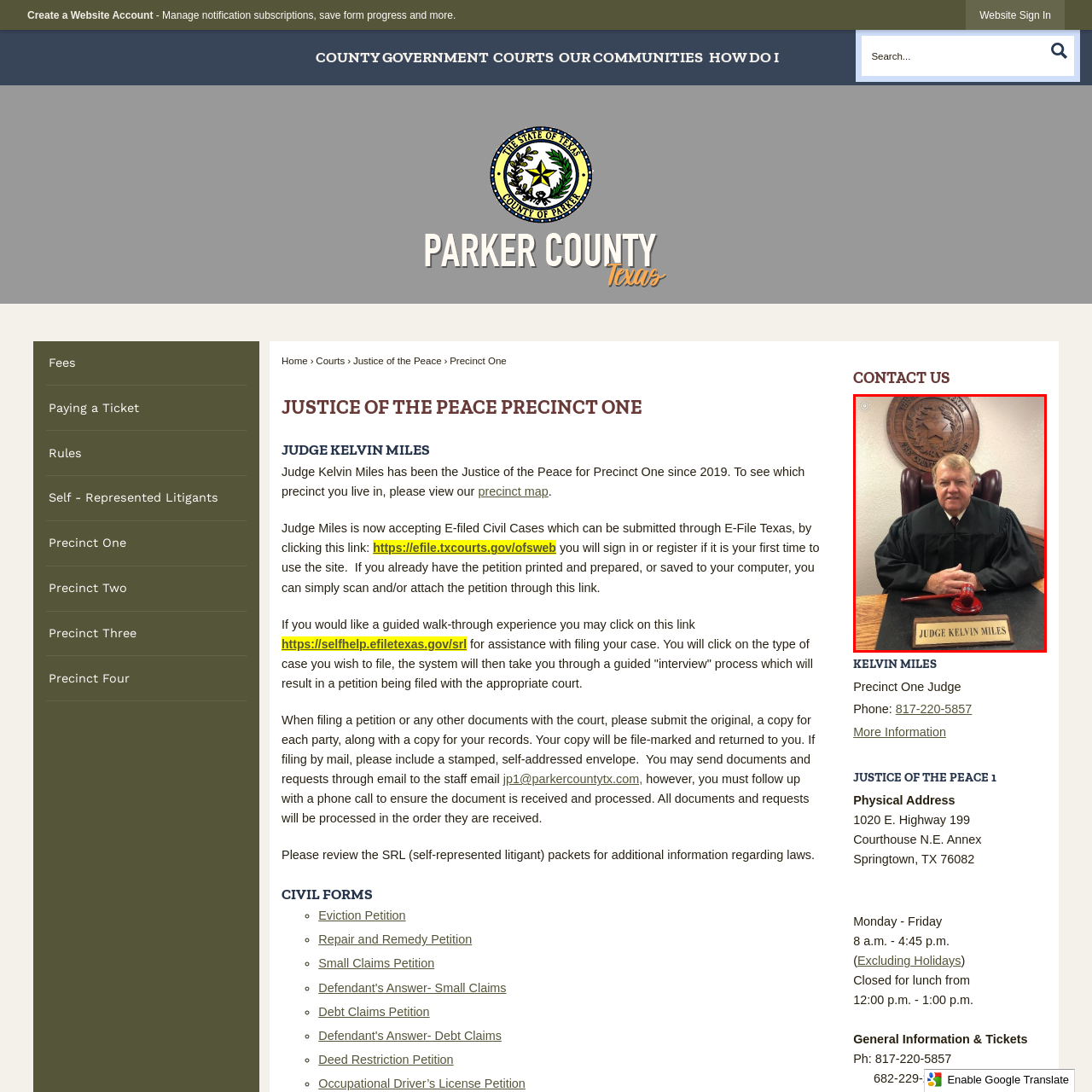Examine the contents within the red bounding box and respond with a single word or phrase: What is the name on the nameplate?

JUDGE KELVIN MILES